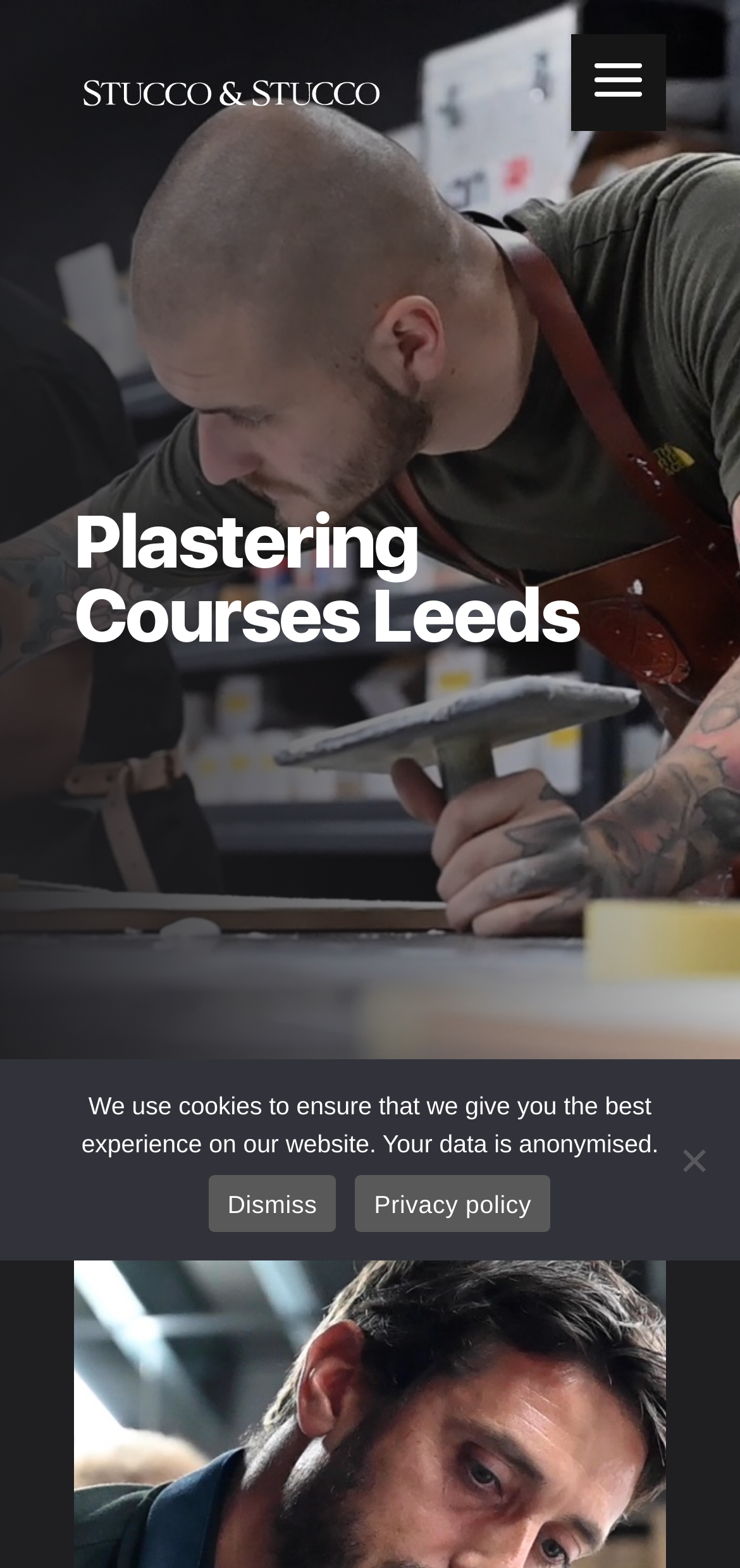Give a succinct answer to this question in a single word or phrase: 
What type of training is offered?

Plastering course